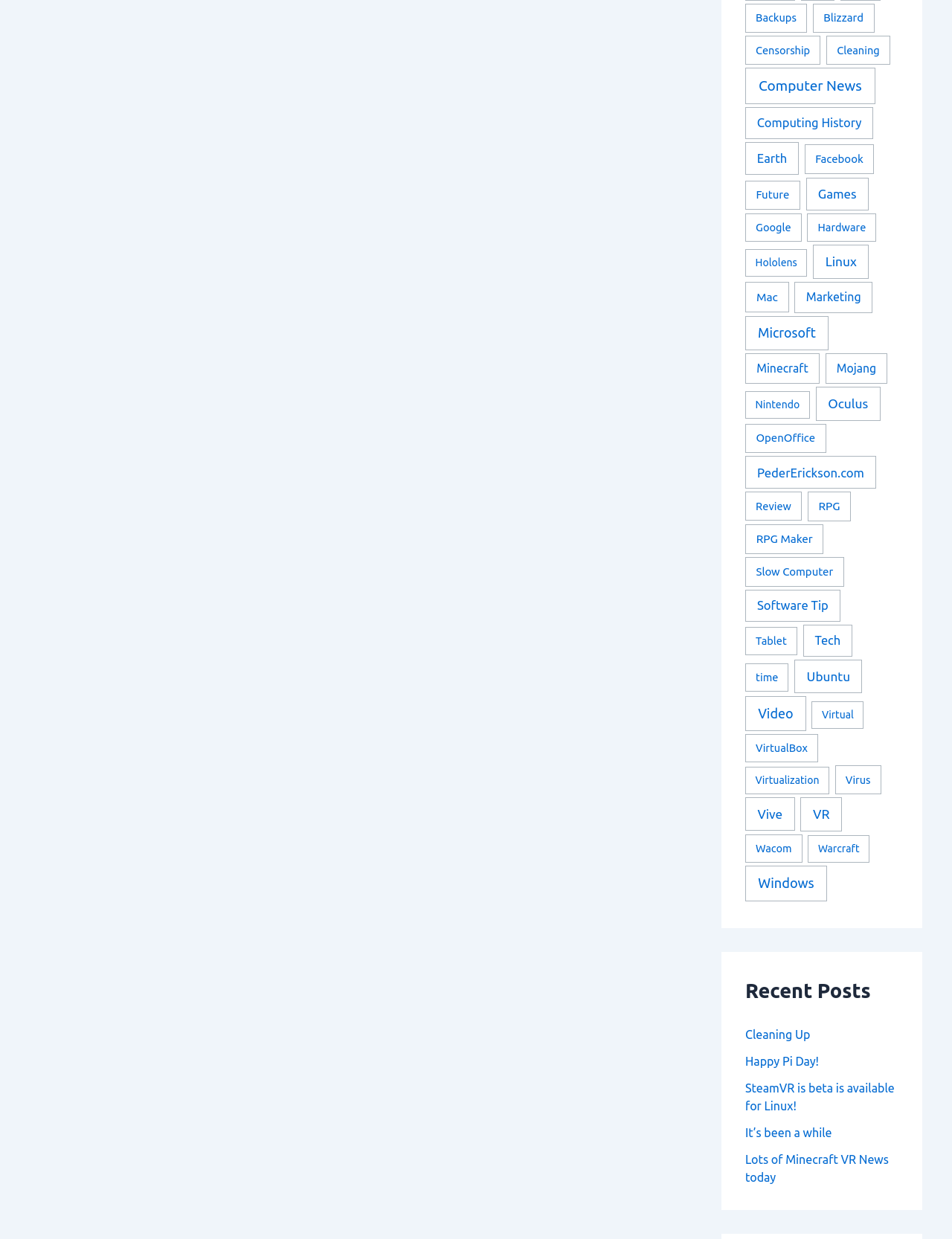Answer succinctly with a single word or phrase:
How many items are in the 'Computer News' category?

73